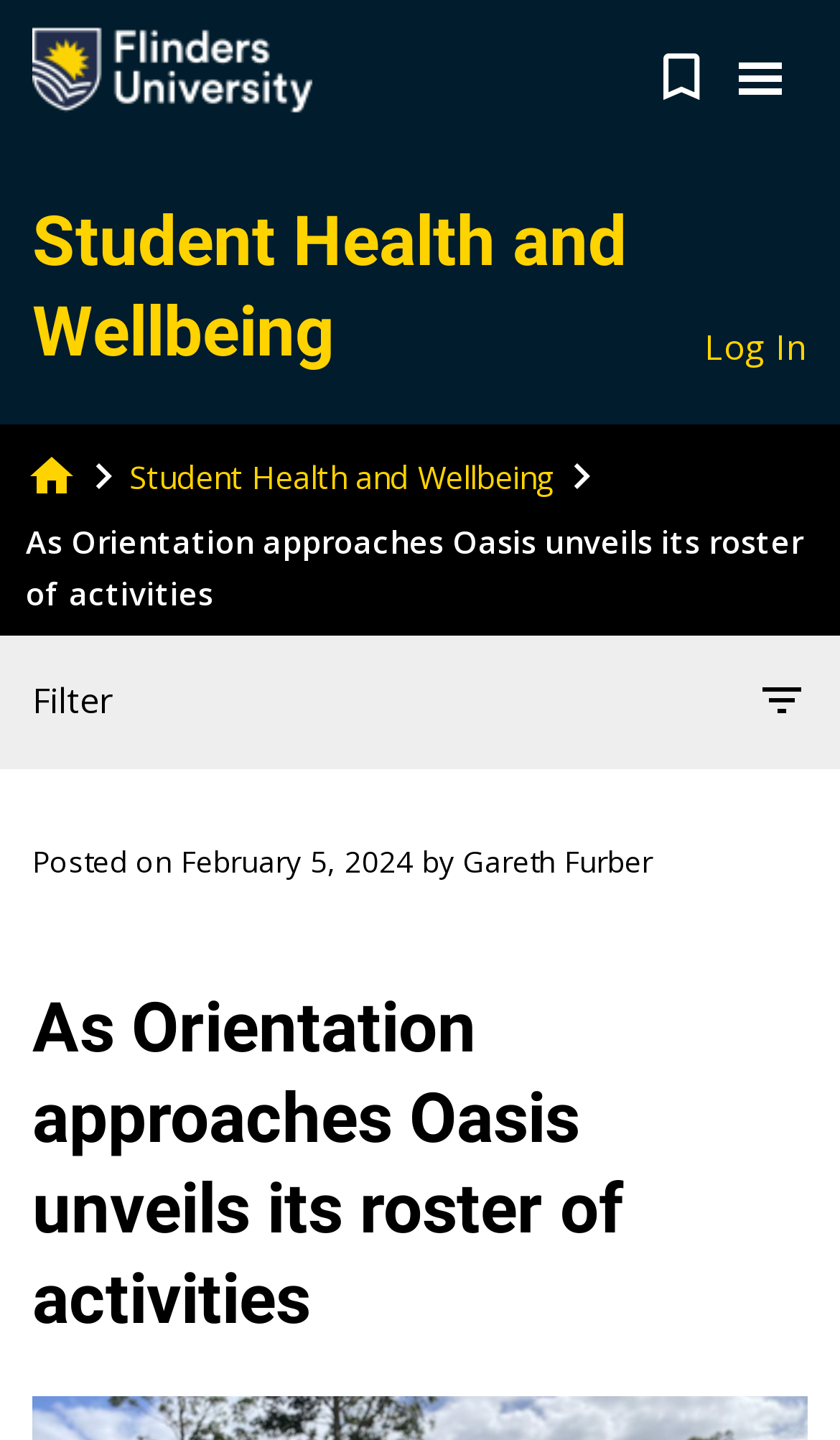What is the date of the latest article?
Examine the webpage screenshot and provide an in-depth answer to the question.

I found the date of the latest article by looking at the text 'Posted on February 5, 2024' which is located below the title of the article.